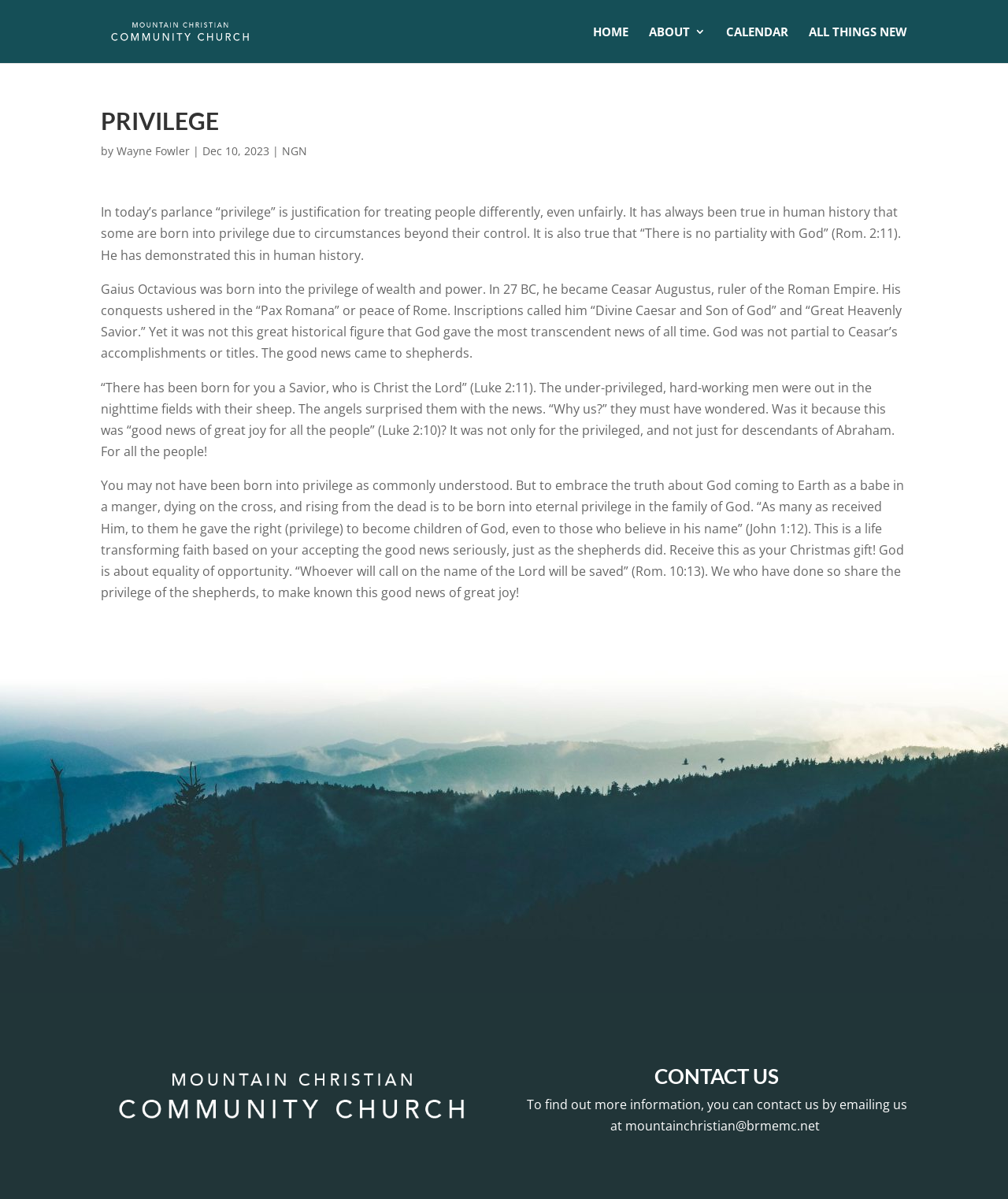What is the name of the church?
Provide a detailed and well-explained answer to the question.

The name of the church can be found in the link at the top of the webpage, which says 'Mountain Christian Community Church'. This link is also accompanied by an image with the same name.